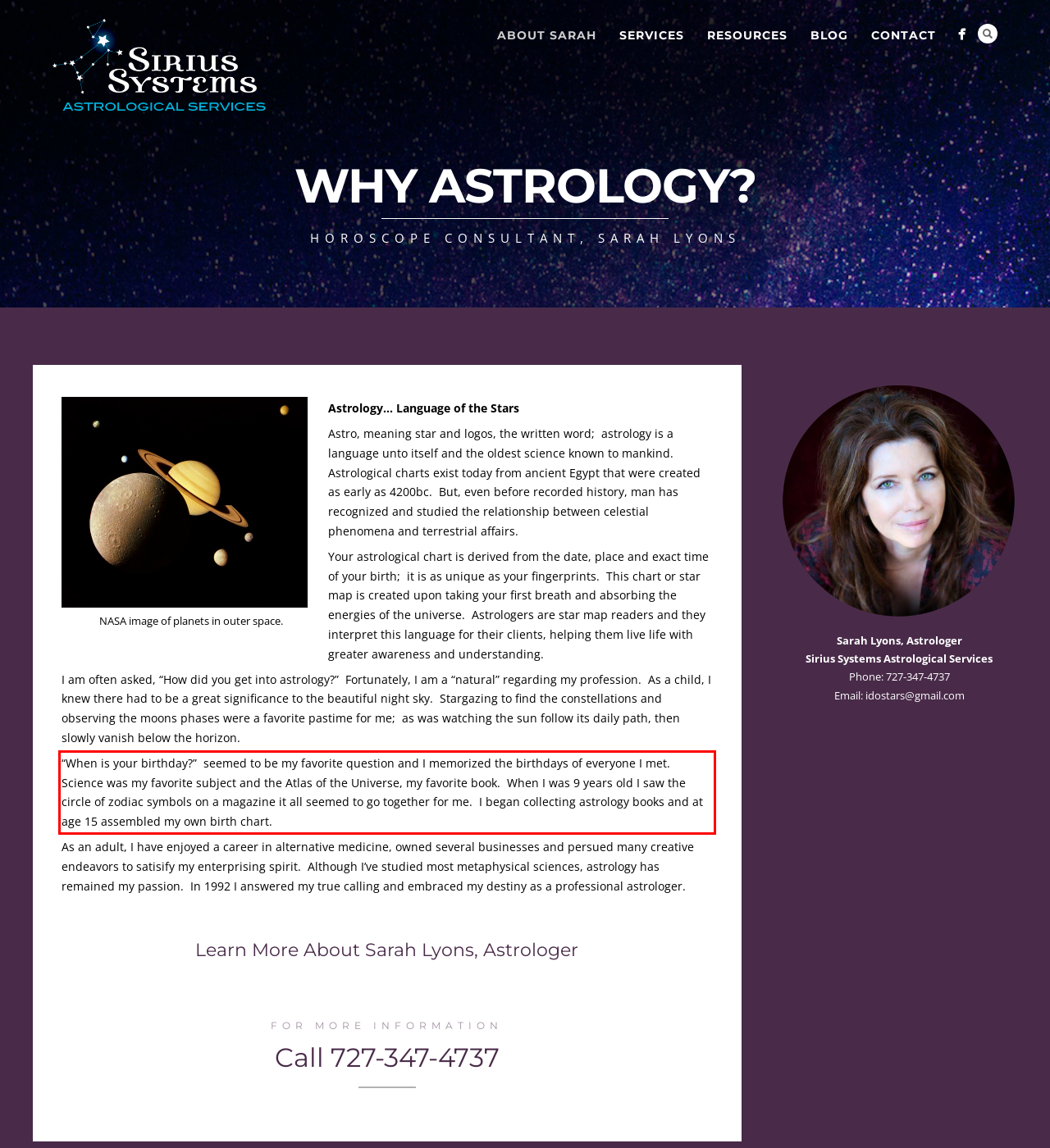Given the screenshot of the webpage, identify the red bounding box, and recognize the text content inside that red bounding box.

“When is your birthday?” seemed to be my favorite question and I memorized the birthdays of everyone I met. Science was my favorite subject and the Atlas of the Universe, my favorite book. When I was 9 years old I saw the circle of zodiac symbols on a magazine it all seemed to go together for me. I began collecting astrology books and at age 15 assembled my own birth chart.